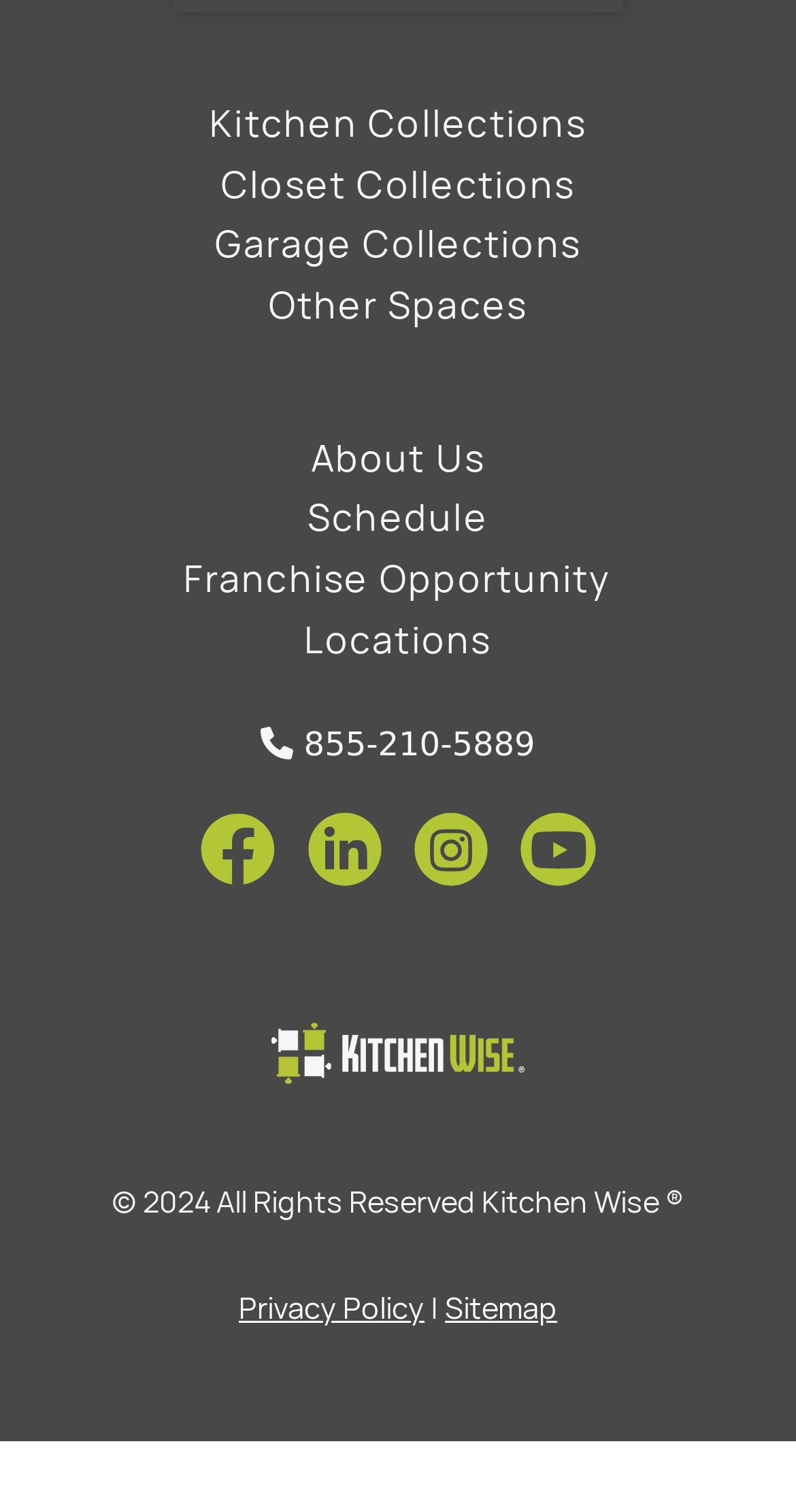How many social media platforms are linked?
Utilize the image to construct a detailed and well-explained answer.

The webpage has links to Facebook, LinkedIn, Instagram, and Youtube, which are all social media platforms, indicating that the website has a presence on these platforms.